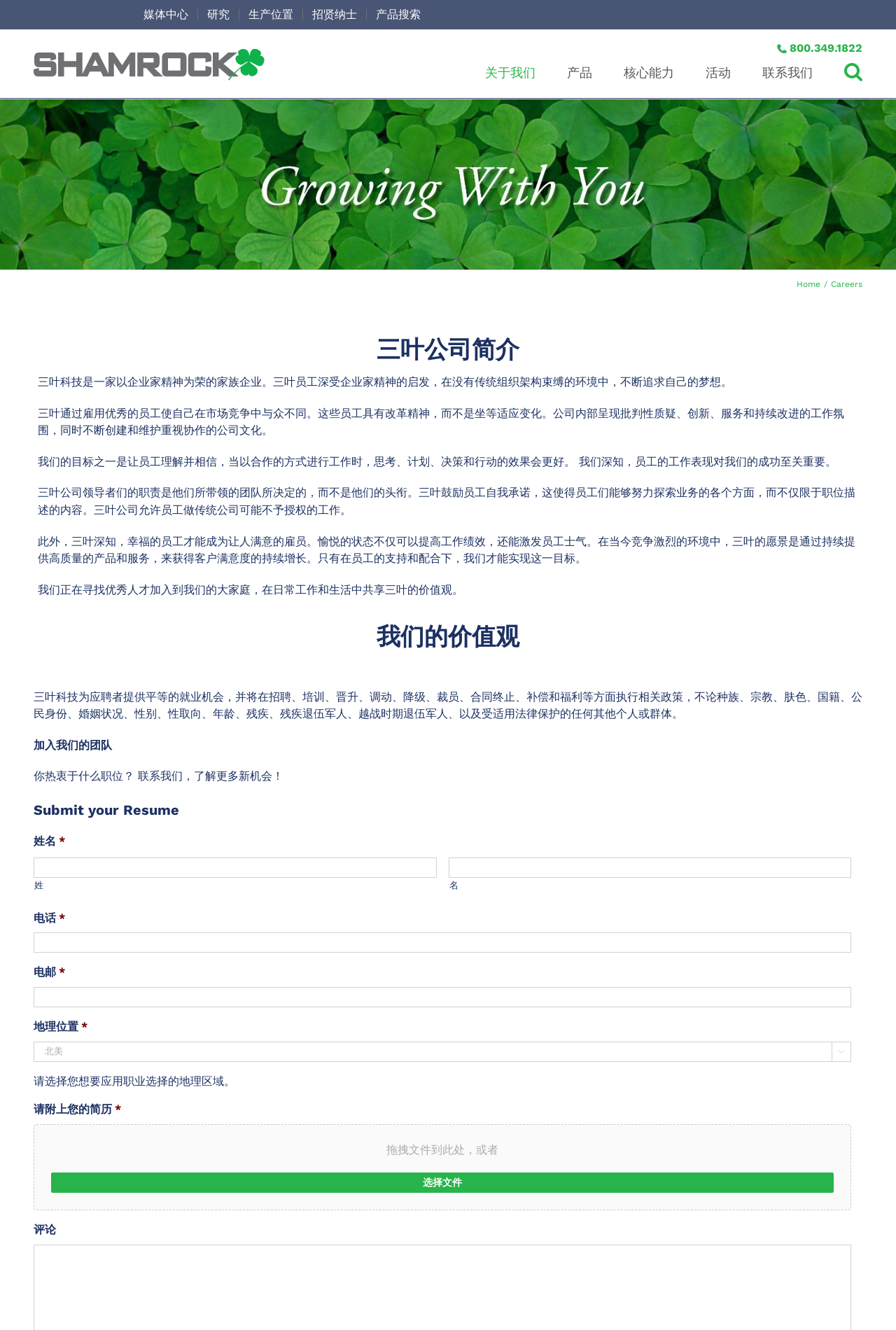Locate the bounding box coordinates of the segment that needs to be clicked to meet this instruction: "Click the 'Meer weergeven' button".

None